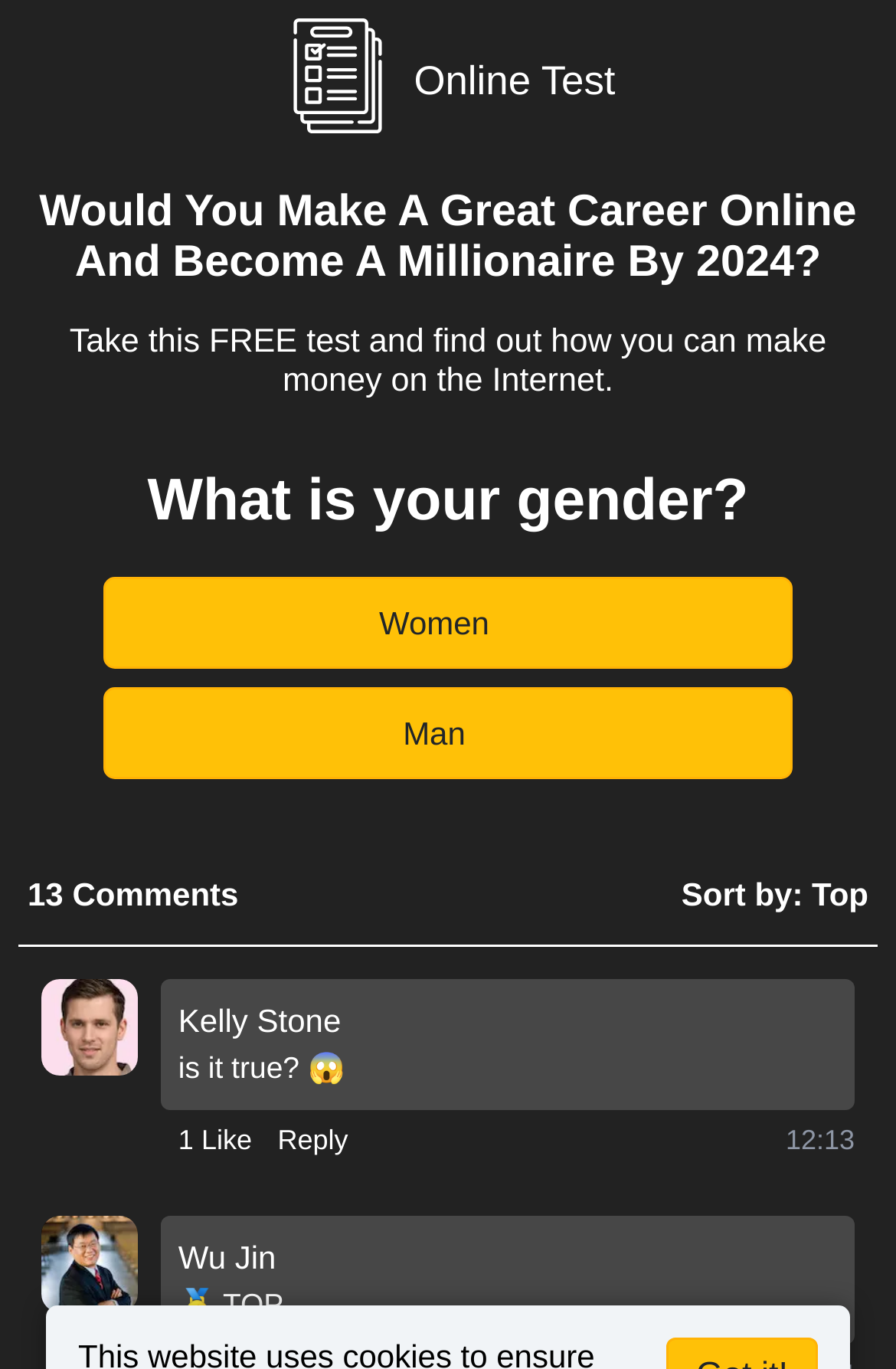Generate the title text from the webpage.

Would You Make A Great Career Online And Become A Millionaire By 2024?